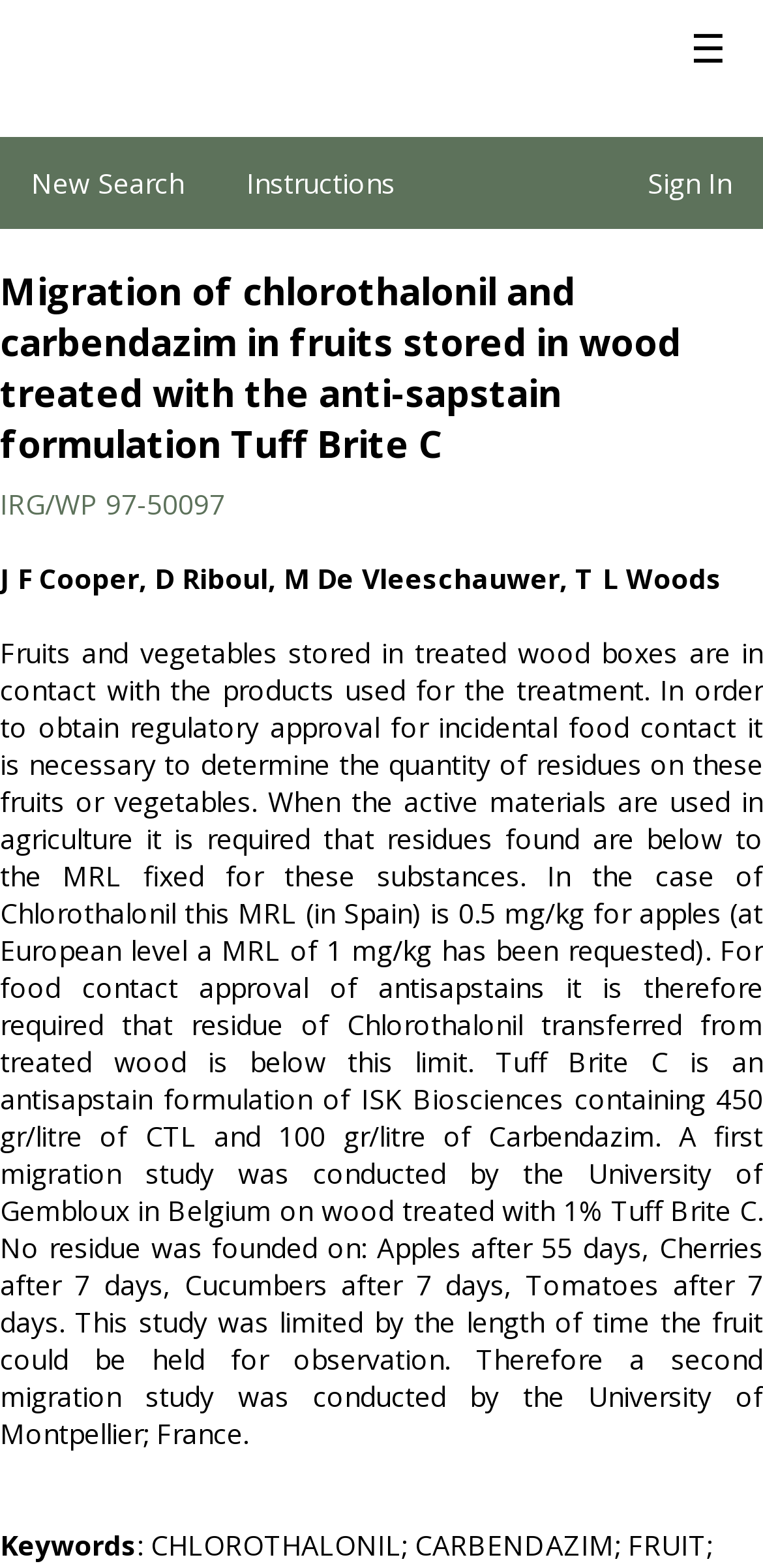Identify the bounding box coordinates for the UI element that matches this description: "Instructions".

[0.282, 0.087, 0.559, 0.146]